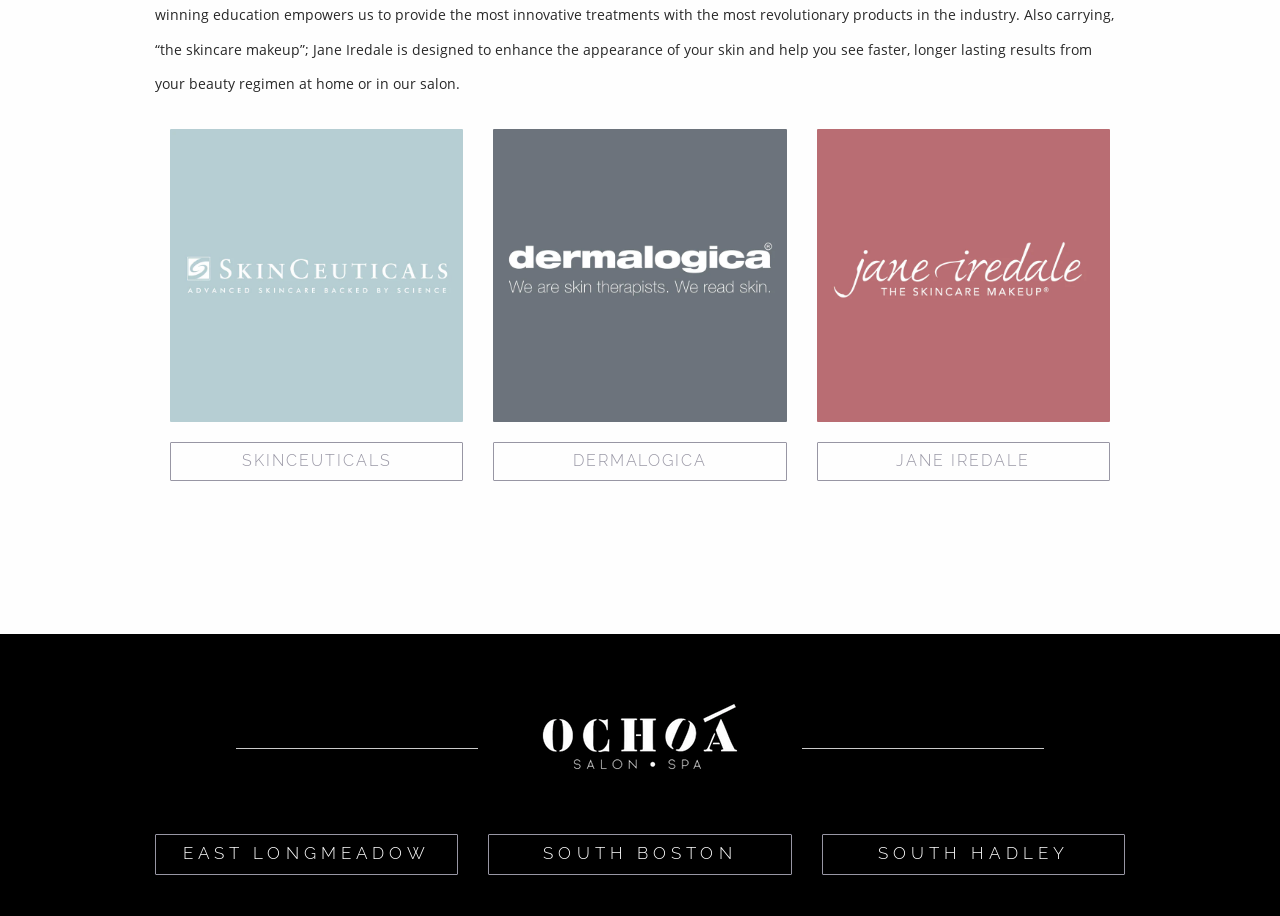Locate the UI element described by SkinCeuticals in the provided webpage screenshot. Return the bounding box coordinates in the format (top-left x, top-left y, bottom-right x, bottom-right y), ensuring all values are between 0 and 1.

[0.134, 0.492, 0.361, 0.515]